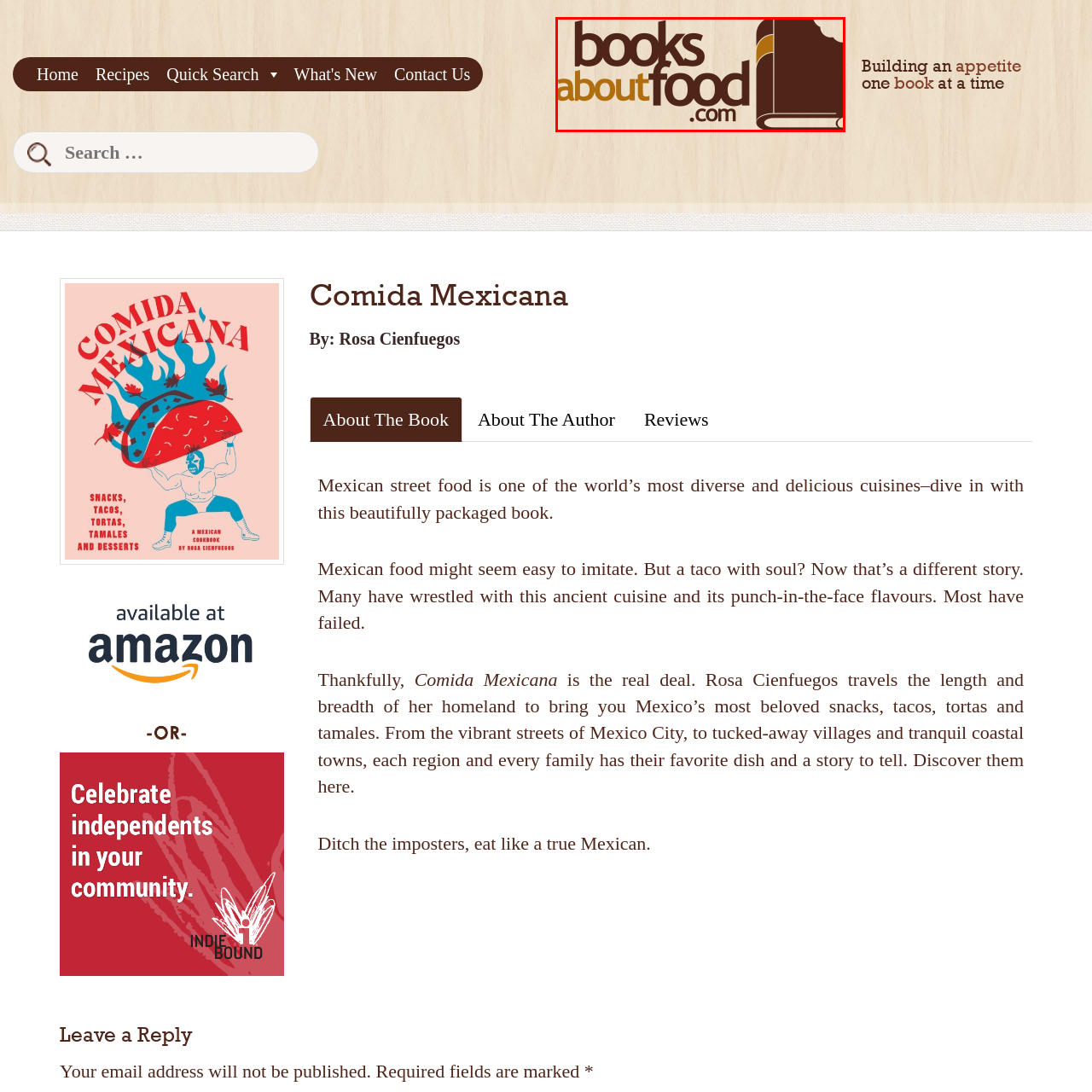Describe extensively the image that is situated inside the red border.

The image features the logo of "books about food," featuring a playful yet elegant design. The text displays "books about food.com" prominently in a bold, modern font. The color palette combines rich browns and warm tones, evoking a sense of warmth and culinary delight. Alongside the text, a stylized image of an open book adds a creative touch, symbolizing the exploration of culinary literature. This logo serves as a visual representation of a platform dedicated to sharing literature focused on the art of food, inviting visitors to explore the diverse and delicious world of culinary books.